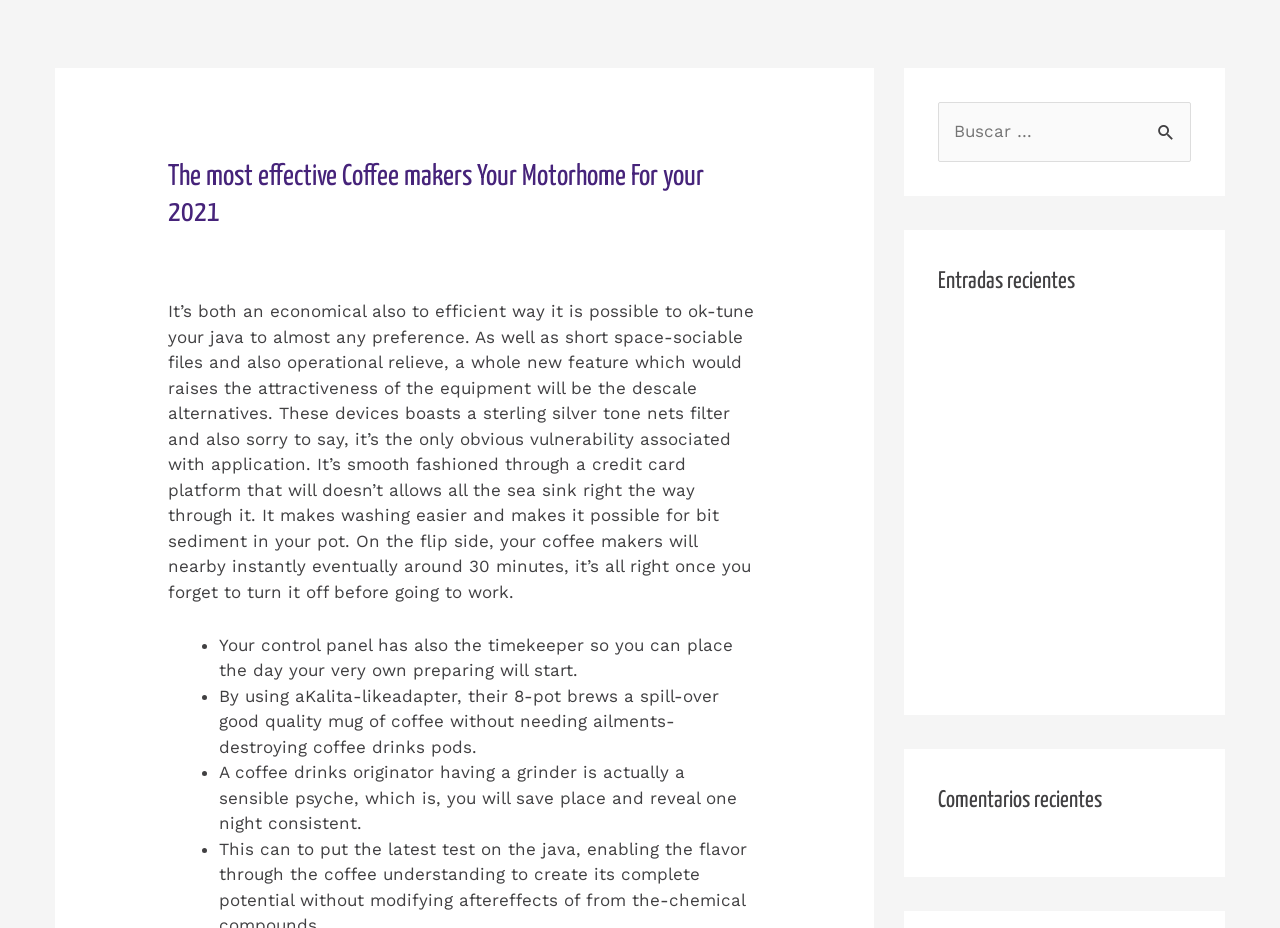Generate the text content of the main heading of the webpage.

The most effective Coffee makers Your Motorhome For your 2021